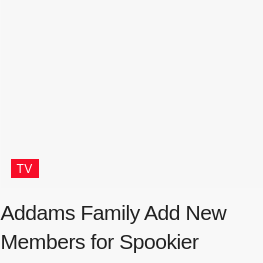Depict the image with a detailed narrative.

This image highlights an article titled "Addams Family Add New Members for Spookier Season 2 of ‘Wednesday’!" which focuses on the inclusion of new characters in the popular series. Accompanying the headline is a vibrant red "TV" label that signifies the article's category, making it easy for readers to identify its context within television-related content. The image captures the essence of the article's theme, hinting at a fresh twist in the beloved Addams Family narrative as it continues to enchant audiences.